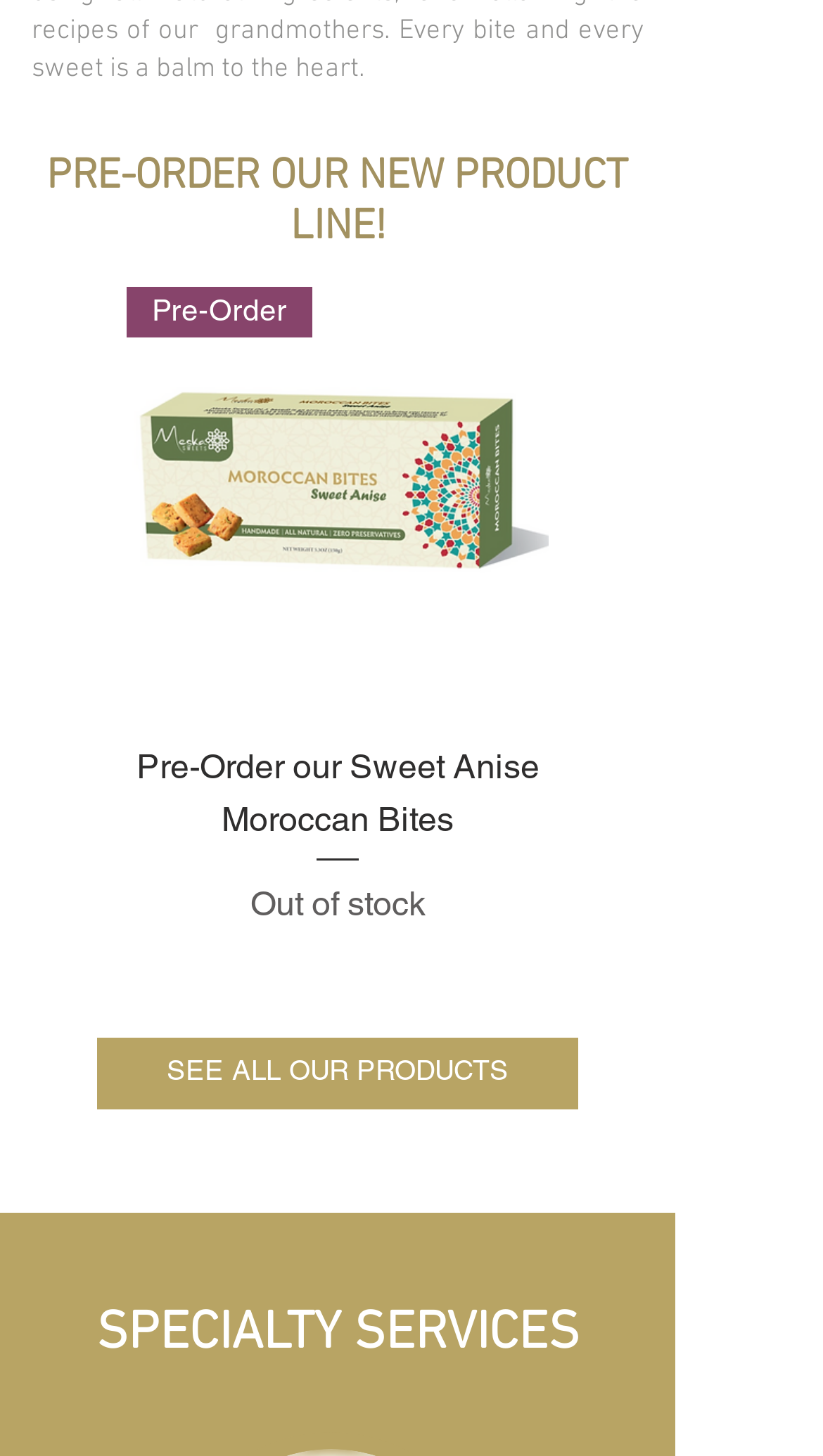What is the status of the Sweet Anise Moroccan Bites product?
Look at the image and answer the question with a single word or phrase.

Out of stock